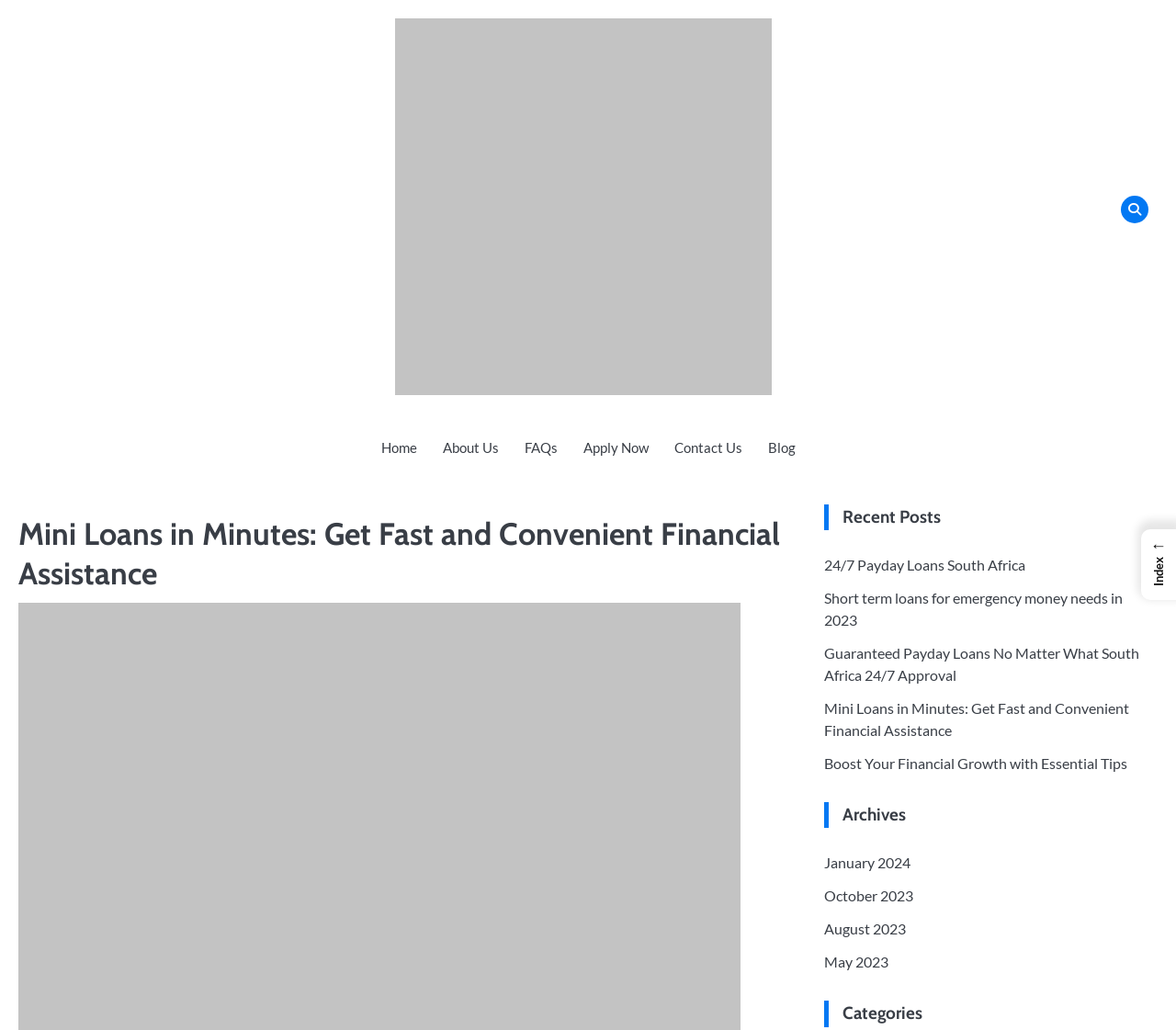Identify and extract the main heading from the webpage.

Mini Loans in Minutes: Get Fast and Convenient Financial Assistance